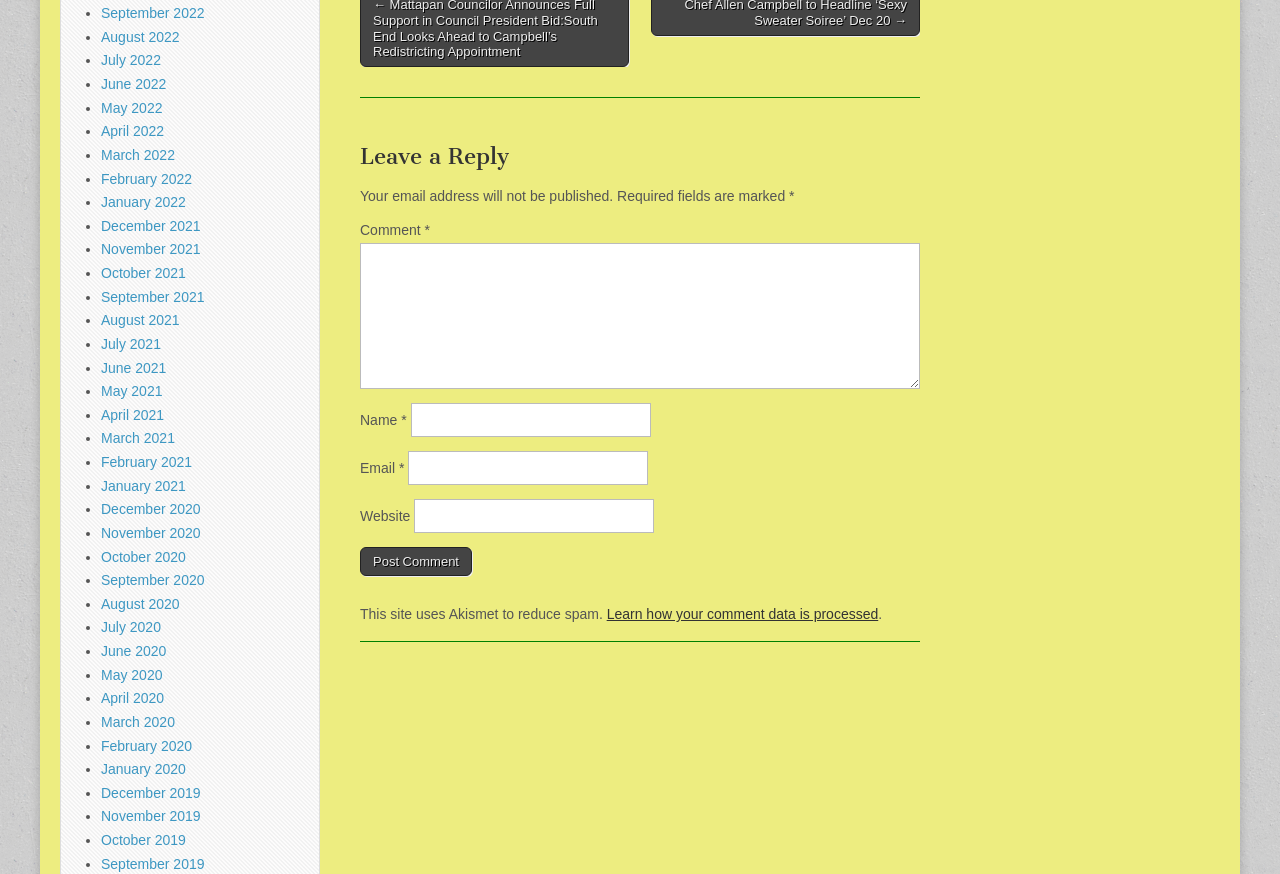Identify the bounding box coordinates of the region I need to click to complete this instruction: "Enter your comment".

[0.281, 0.278, 0.719, 0.445]